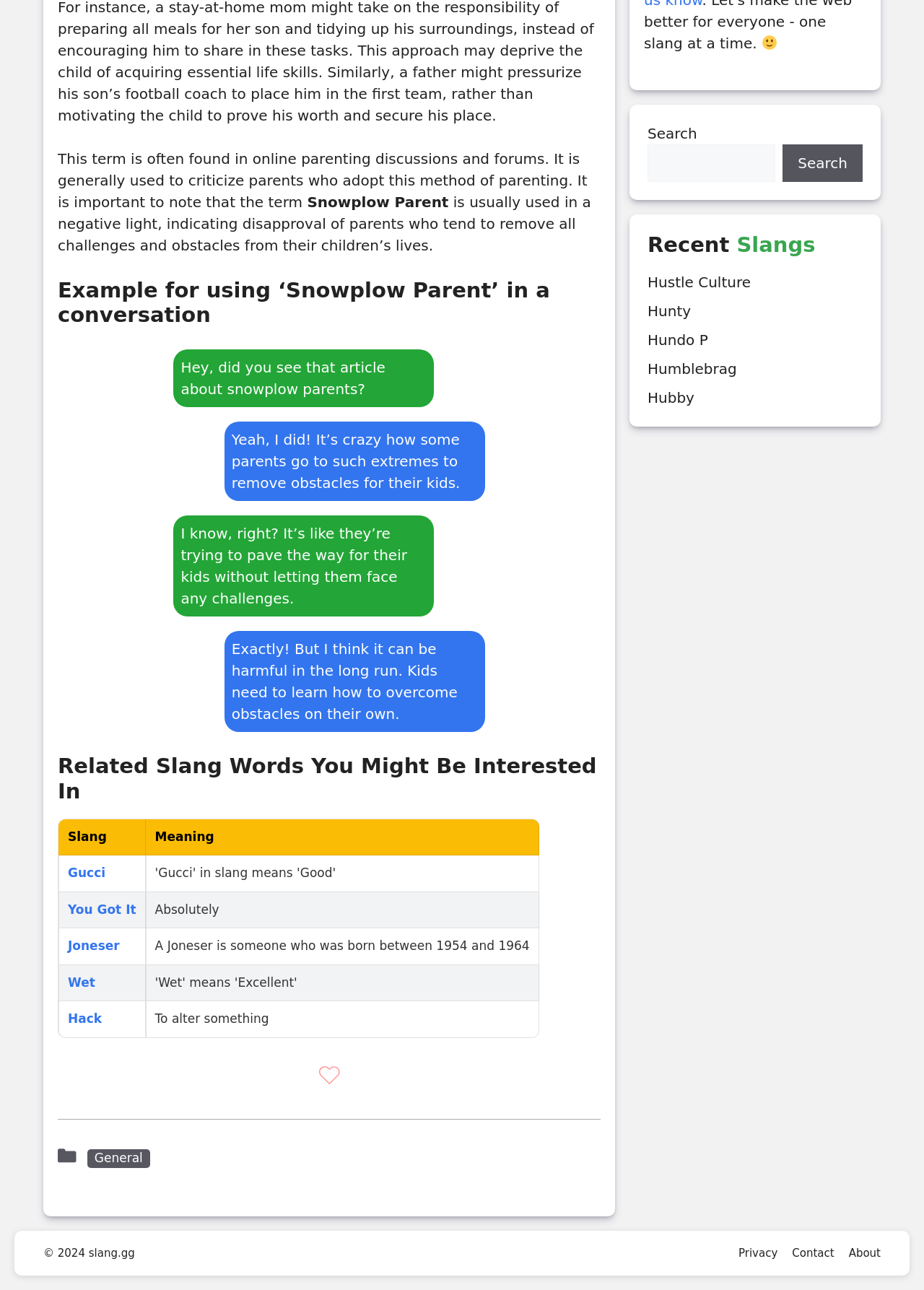Please find the bounding box coordinates (top-left x, top-left y, bottom-right x, bottom-right y) in the screenshot for the UI element described as follows: Hundo P

[0.701, 0.257, 0.766, 0.27]